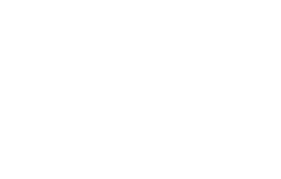What is the goal of MD Coaching's training service? Look at the image and give a one-word or short phrase answer.

Equip individuals with software testing skills